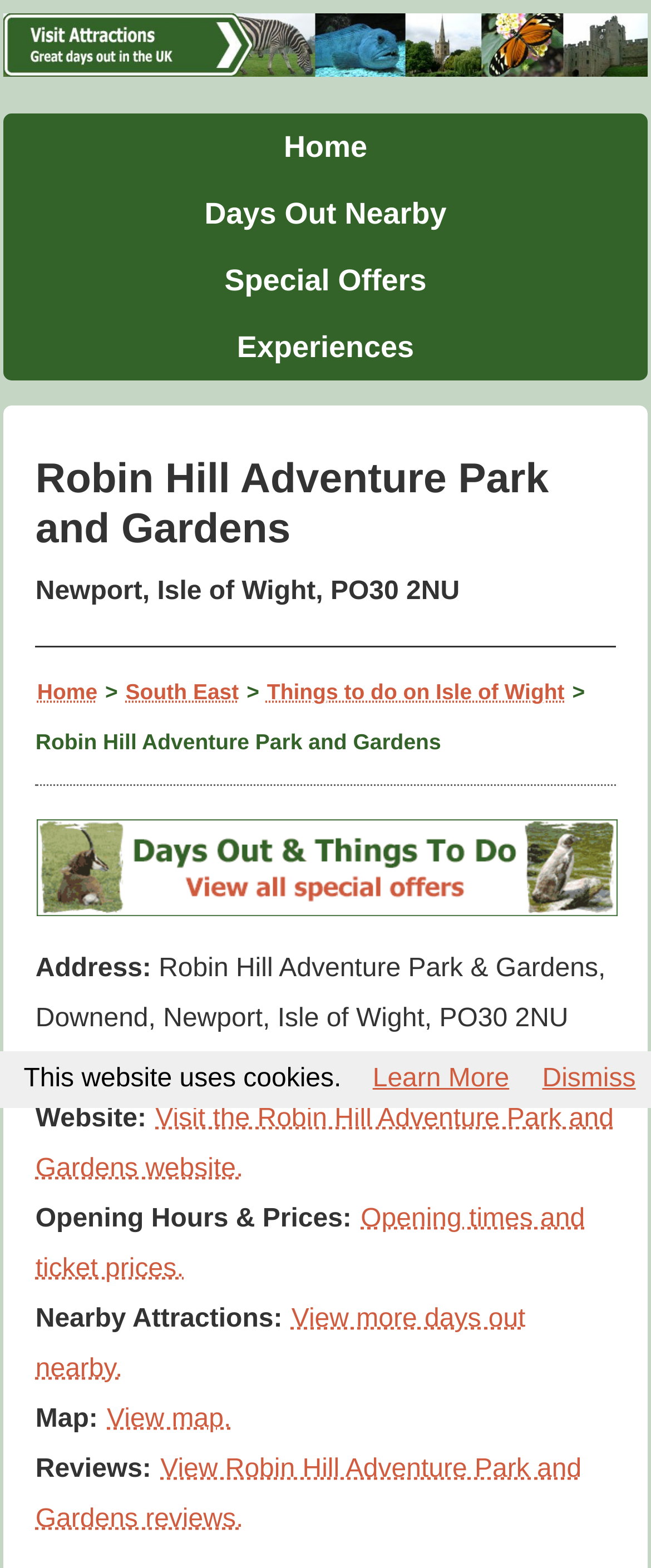Predict the bounding box for the UI component with the following description: "Dismiss".

[0.83, 0.679, 0.979, 0.697]